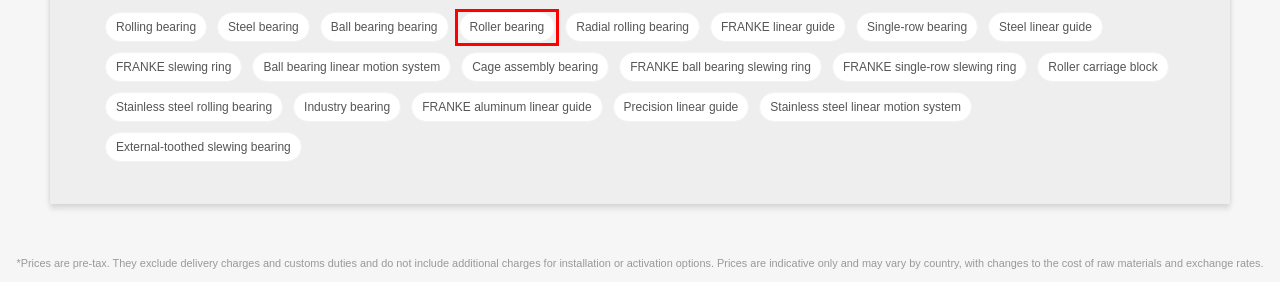Assess the screenshot of a webpage with a red bounding box and determine which webpage description most accurately matches the new page after clicking the element within the red box. Here are the options:
A. Single-row bearing - All industrial manufacturers
B. Ball bearing linear guide, Ball bearing linear motion system - All industrial manufacturers
C. Steel linear guide - All industrial manufacturers
D. Roller linear guide, Roller carriage block - All industrial manufacturers
E. Roller bearing - All industrial manufacturers
F. Stainless steel bearing, Stainless steel rolling bearing - All industrial manufacturers
G. Industry bearing - All industrial manufacturers
H. Bearing with cage, Cage assembly bearing - All industrial manufacturers

E